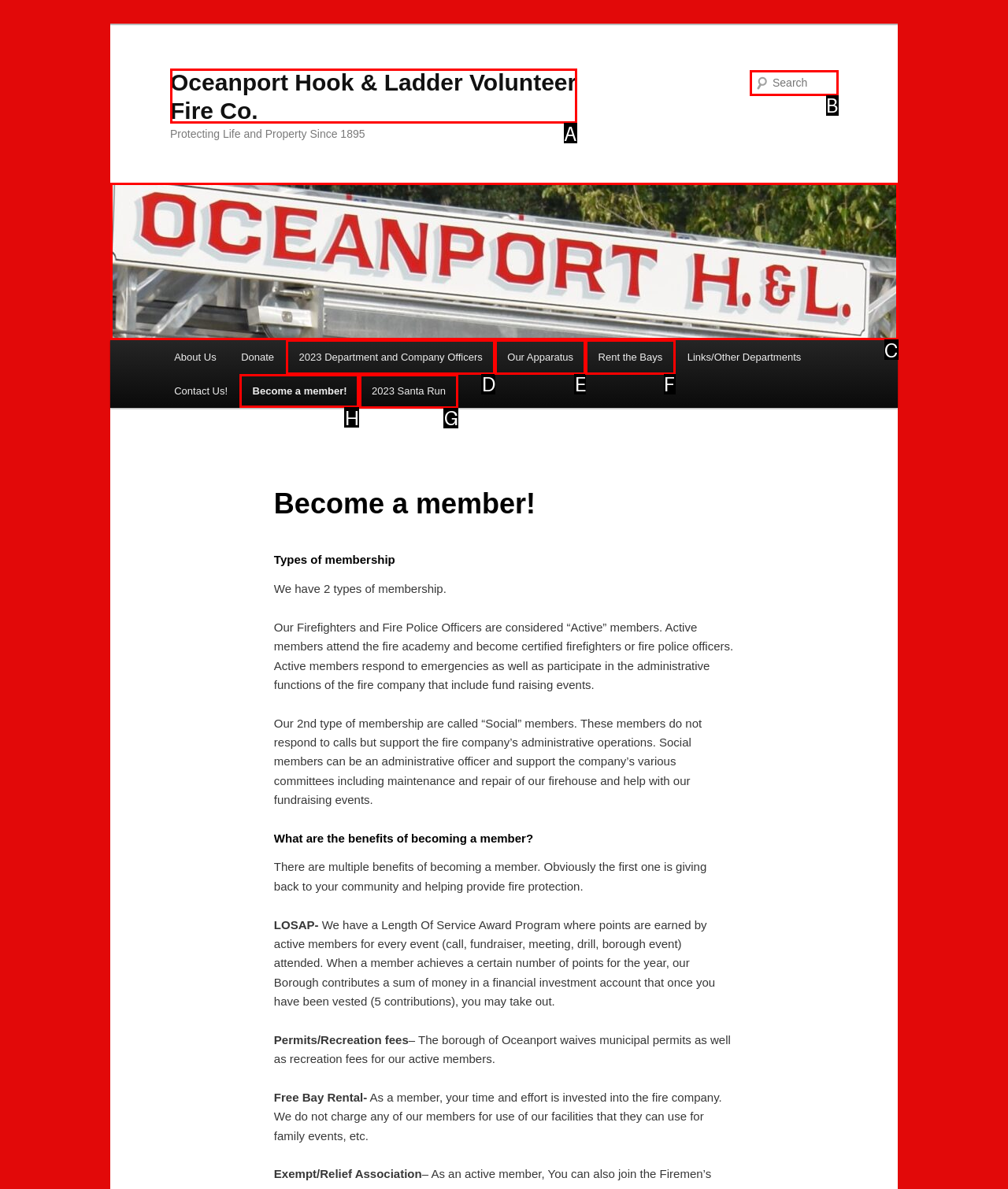Choose the correct UI element to click for this task: Become a member Answer using the letter from the given choices.

H